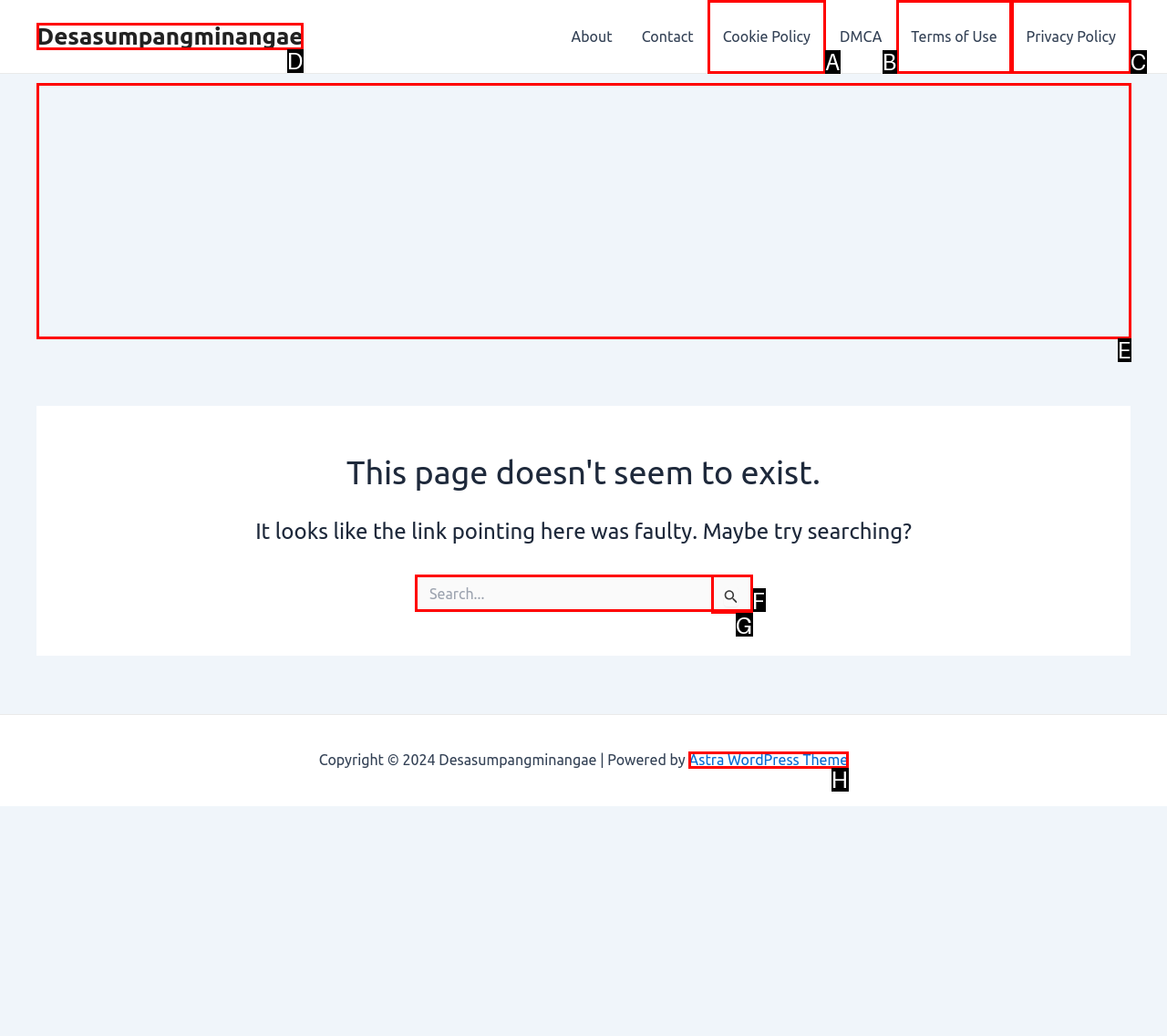Choose the letter that best represents the description: Privacy Policy. Provide the letter as your response.

C